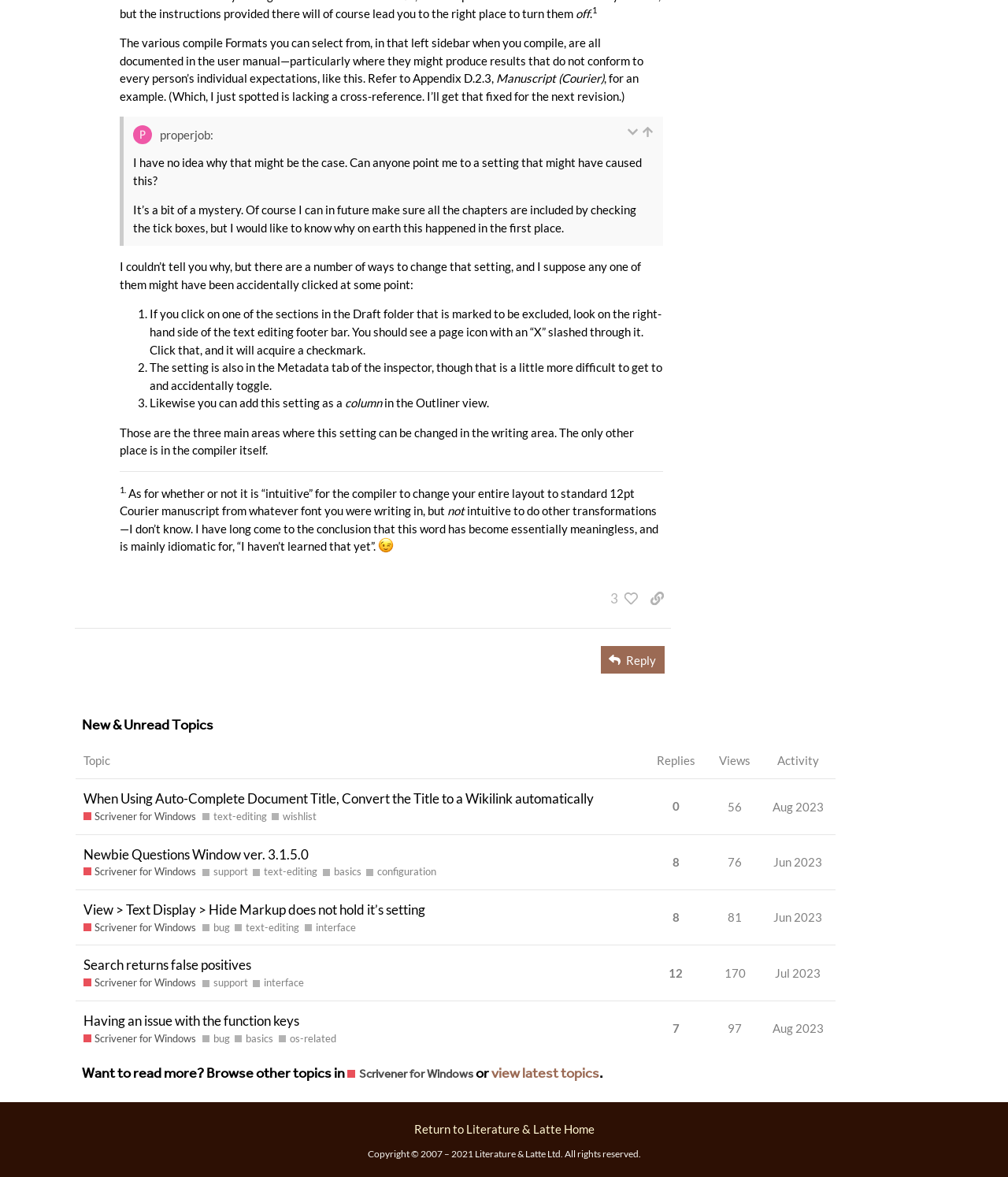Identify the bounding box coordinates of the element to click to follow this instruction: 'click the 'Reply' button'. Ensure the coordinates are four float values between 0 and 1, provided as [left, top, right, bottom].

[0.596, 0.549, 0.659, 0.572]